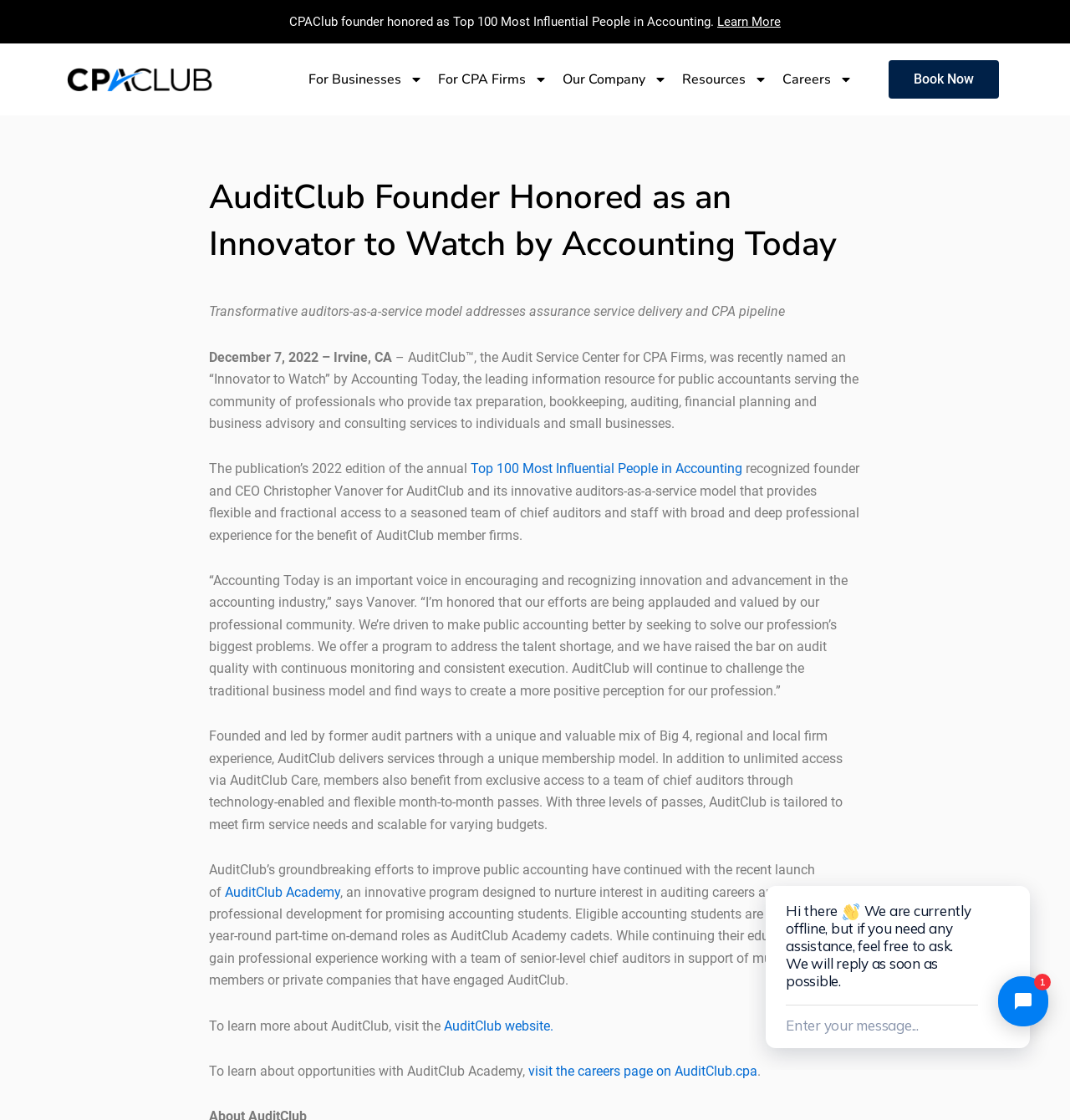Please identify the bounding box coordinates of the clickable region that I should interact with to perform the following instruction: "Learn more about AuditClub". The coordinates should be expressed as four float numbers between 0 and 1, i.e., [left, top, right, bottom].

[0.83, 0.054, 0.934, 0.088]